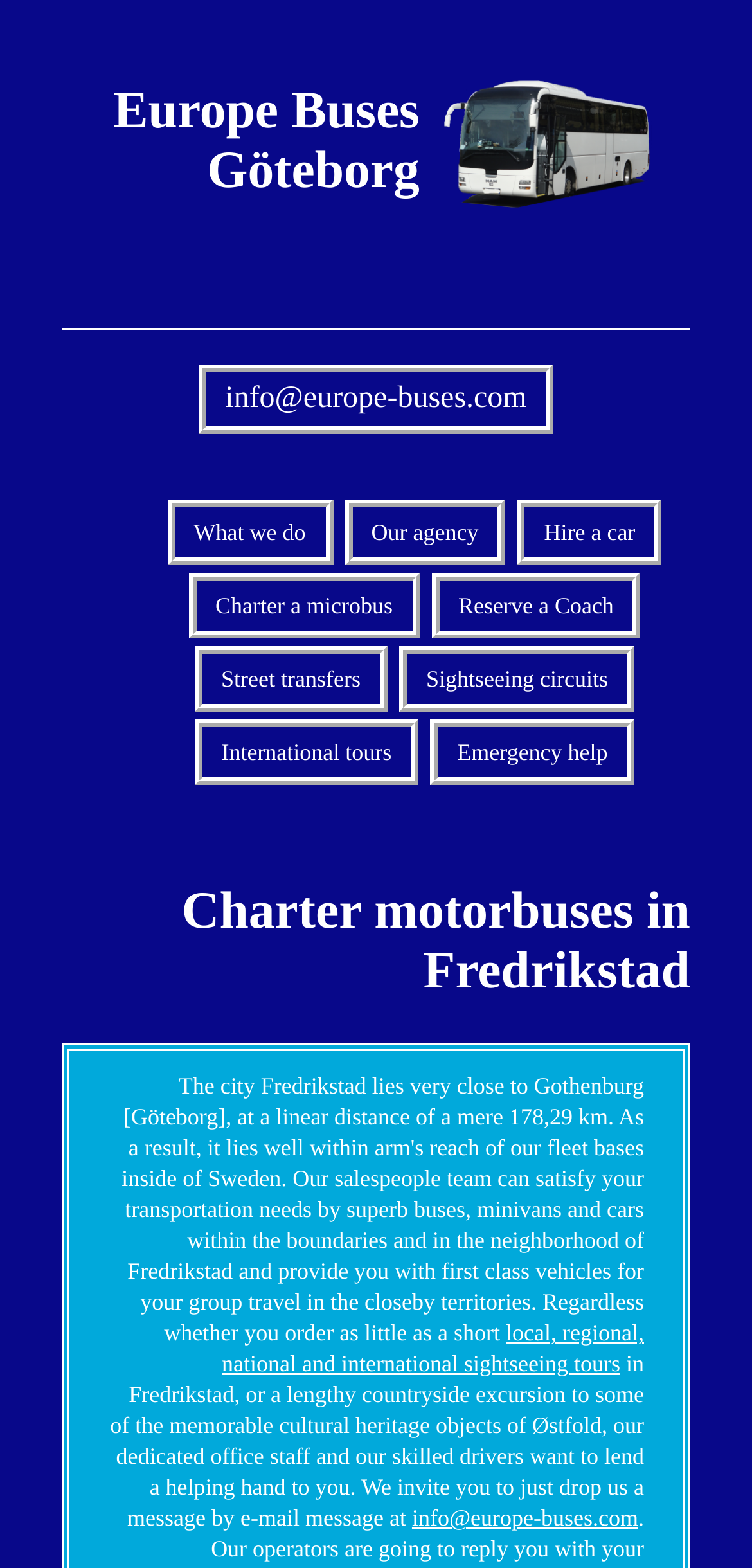Using the information shown in the image, answer the question with as much detail as possible: What is the location of the charter motorbus service?

I found the location of the charter motorbus service by looking at the heading element with the text 'Charter motorbuses in Fredrikstad' which suggests that the company offers charter motorbus services in Fredrikstad.